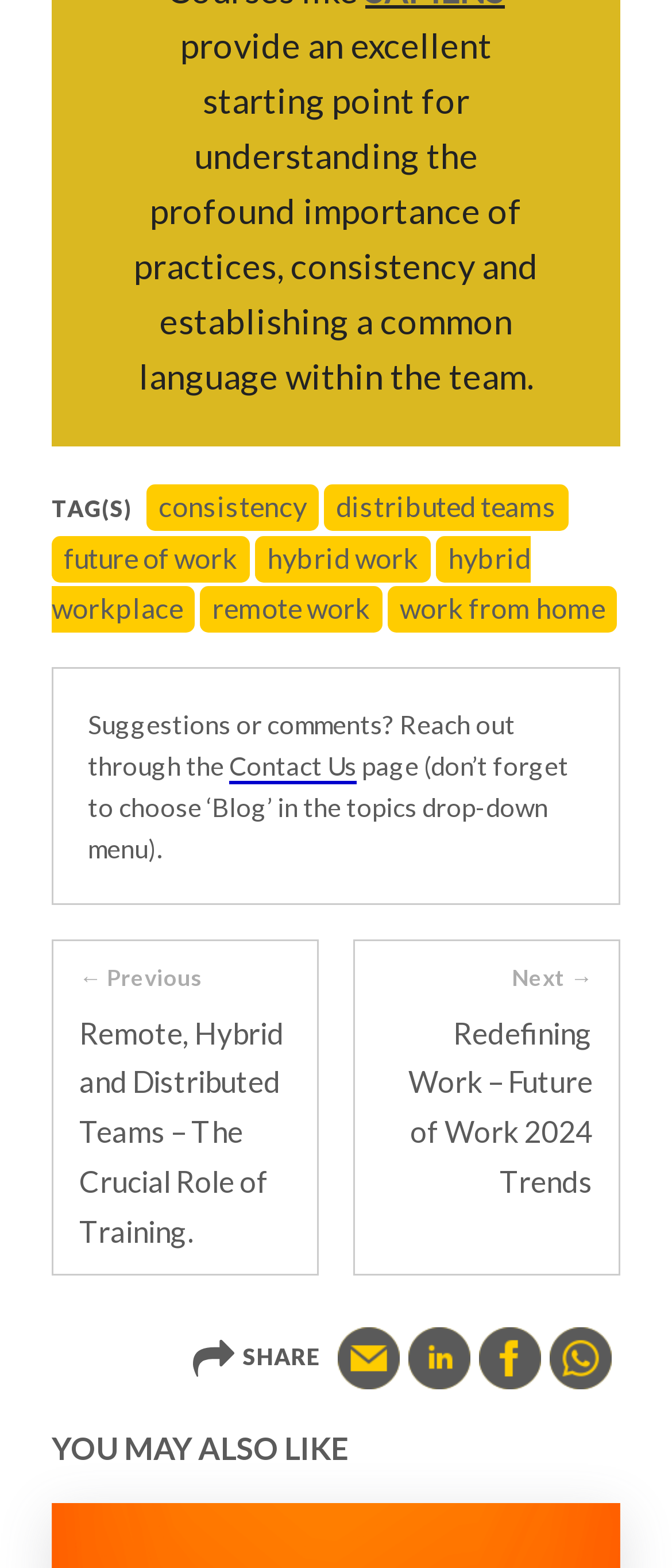Locate the bounding box coordinates of the clickable area needed to fulfill the instruction: "contact us through the link".

[0.341, 0.478, 0.531, 0.5]